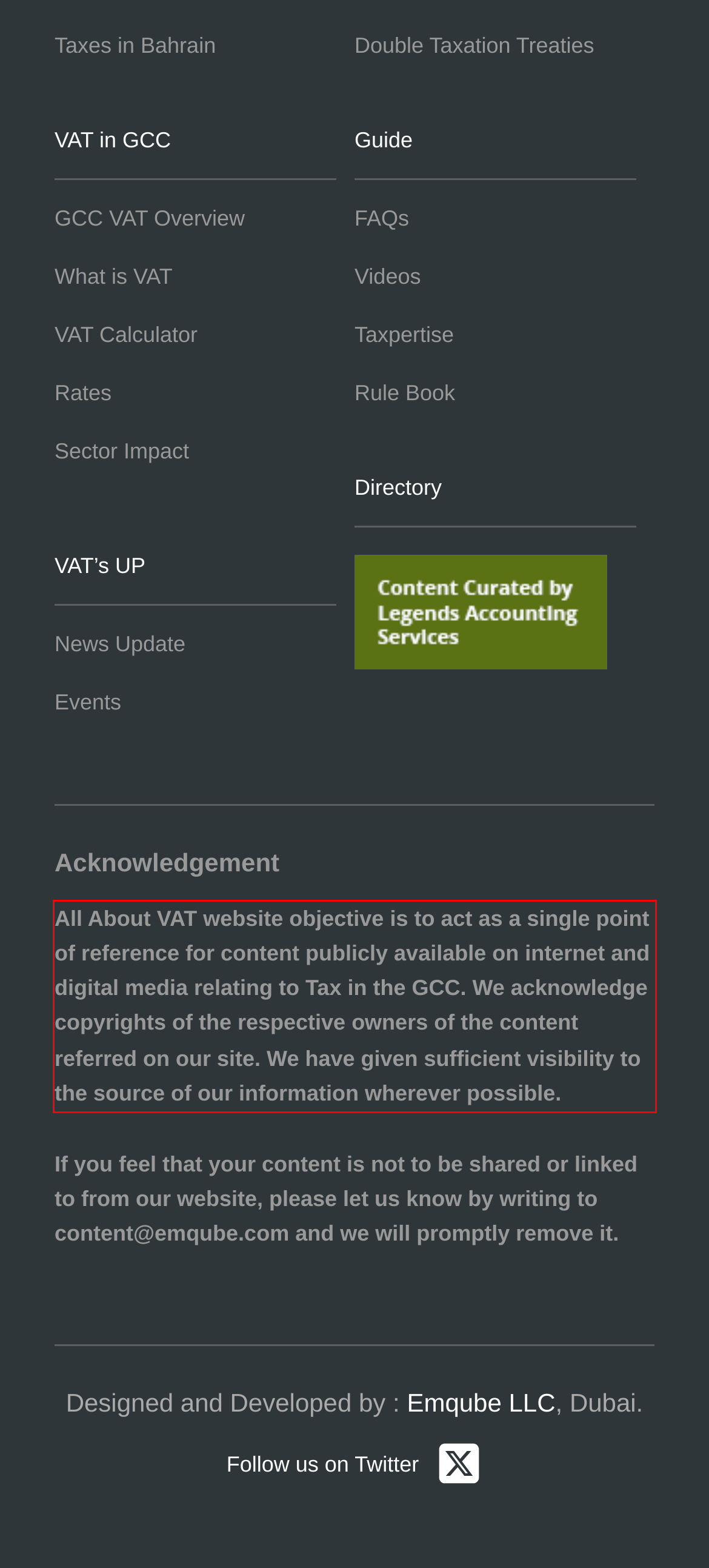Analyze the screenshot of the webpage that features a red bounding box and recognize the text content enclosed within this red bounding box.

All About VAT website objective is to act as a single point of reference for content publicly available on internet and digital media relating to Tax in the GCC. We acknowledge copyrights of the respective owners of the content referred on our site. We have given sufficient visibility to the source of our information wherever possible.